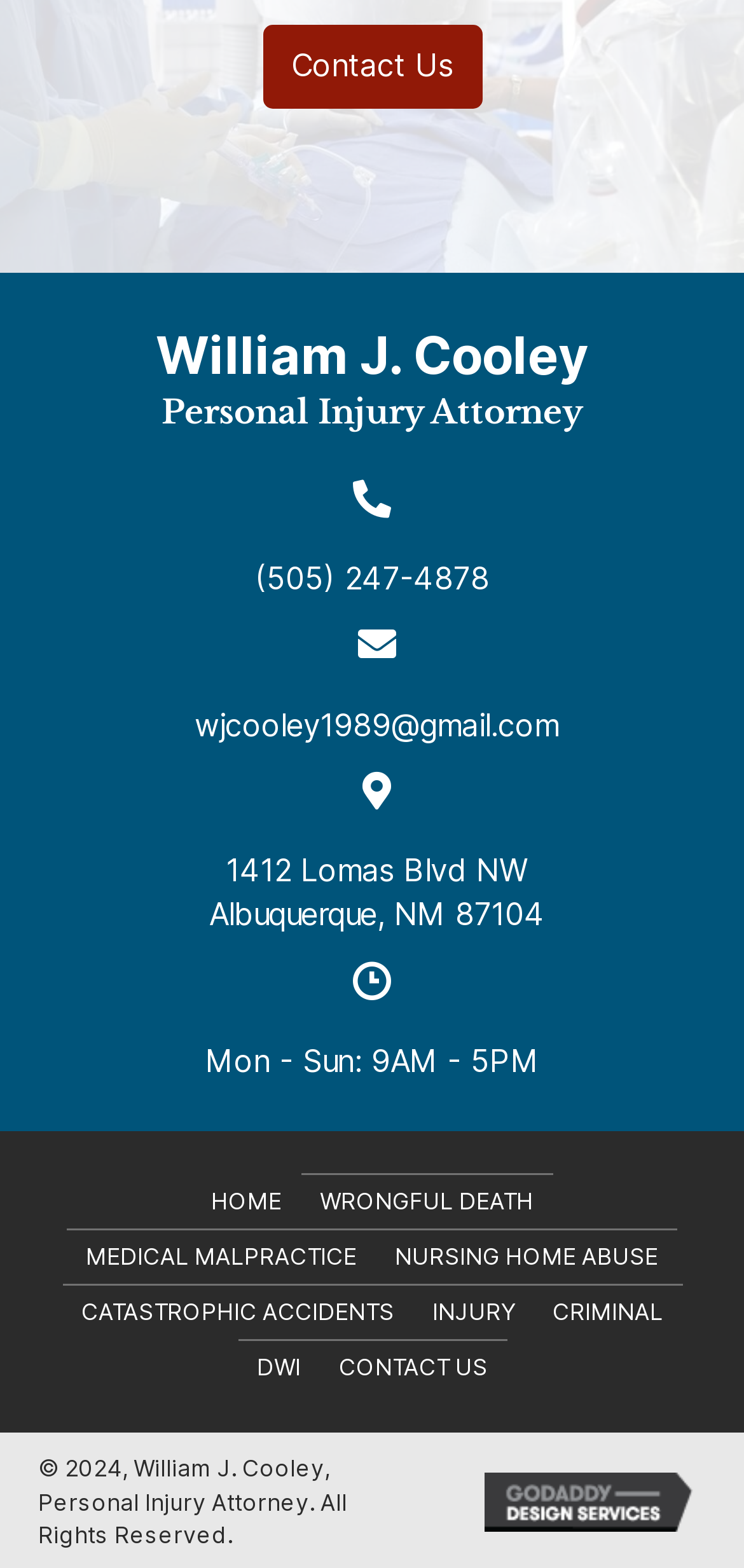Find the bounding box coordinates of the clickable area that will achieve the following instruction: "Contact us".

[0.353, 0.016, 0.647, 0.069]